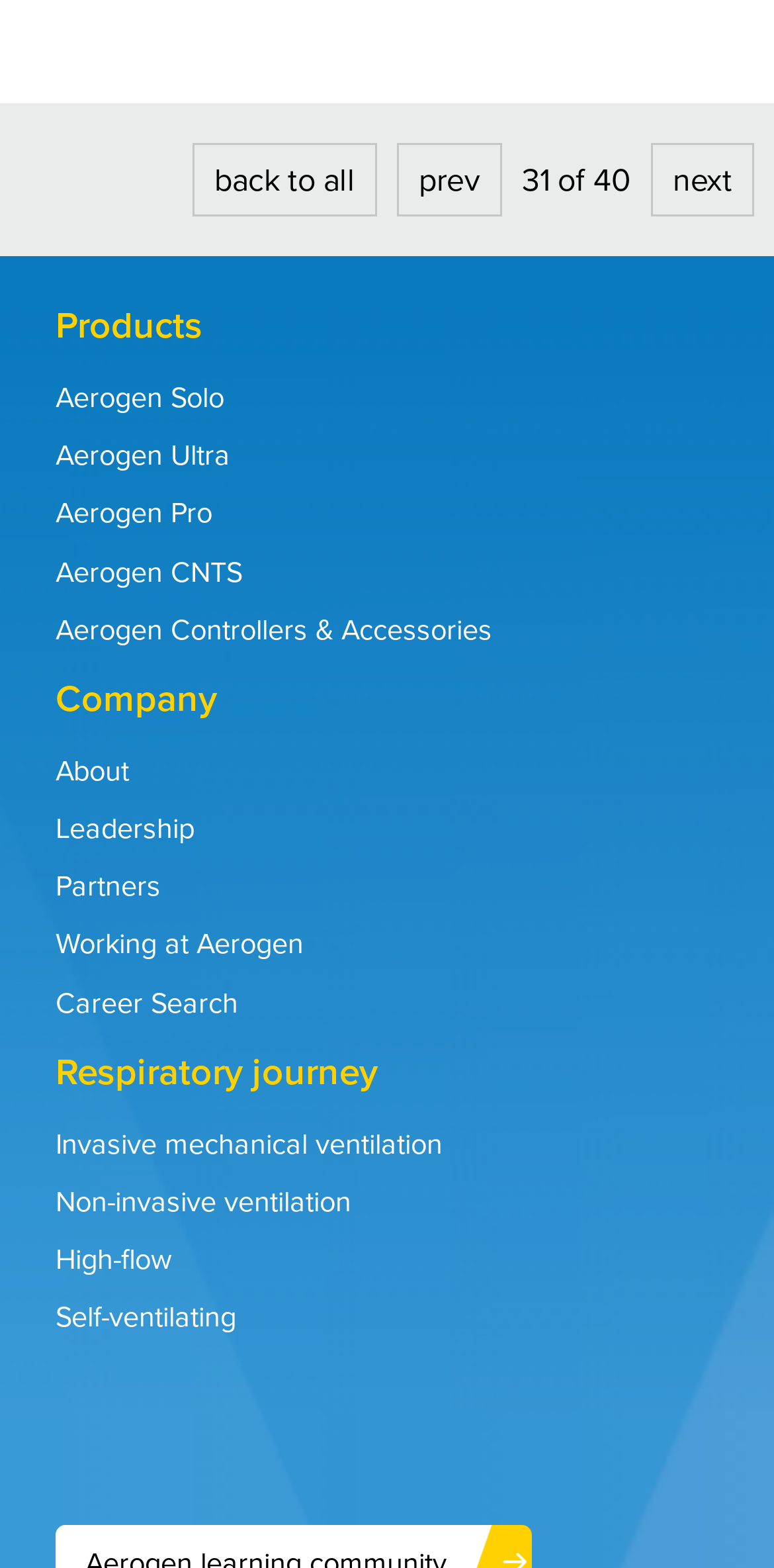Please give a succinct answer to the question in one word or phrase:
What is the first product listed?

Aerogen Solo